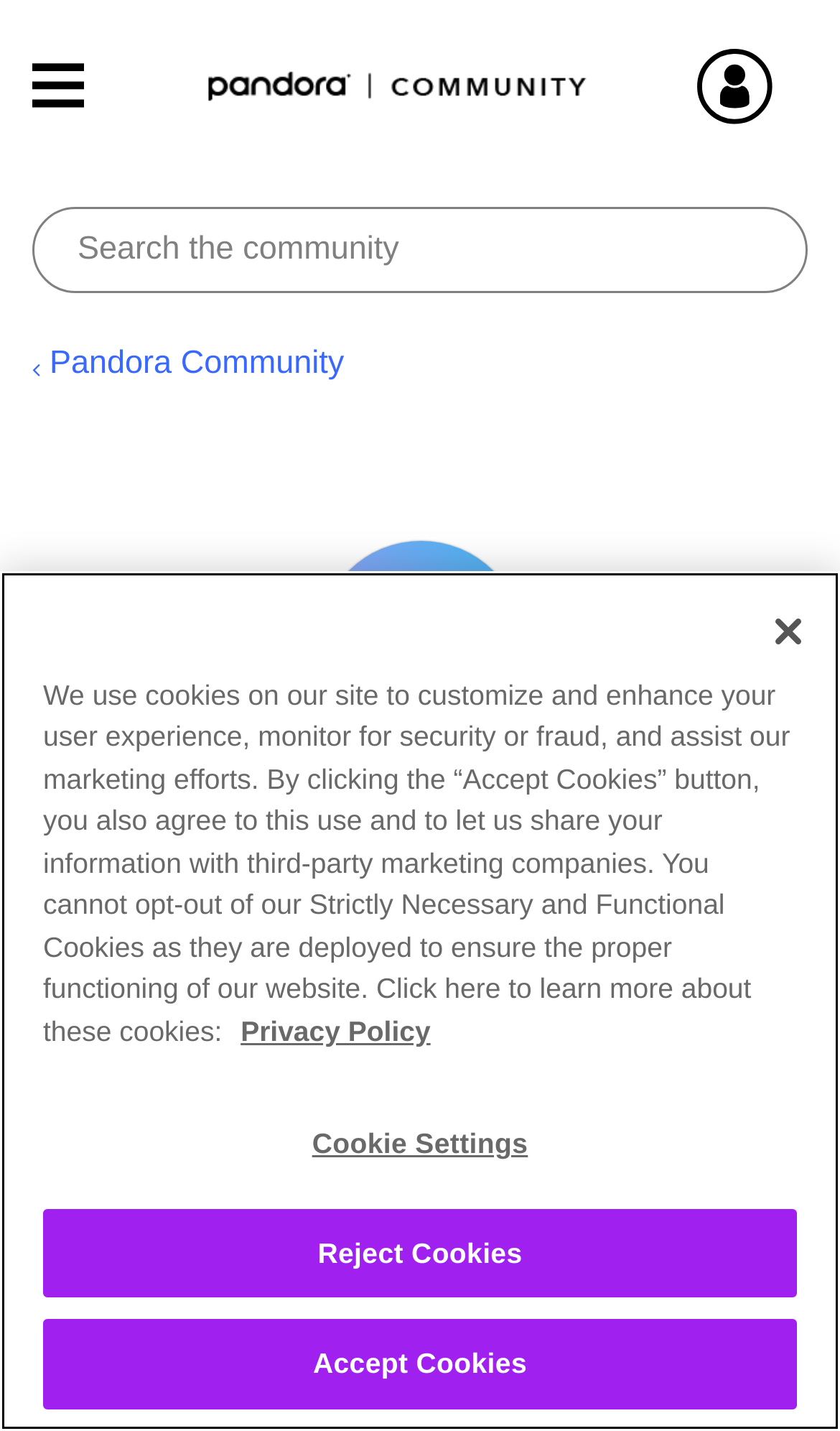What is the default option for showing user contributions?
Answer with a single word or short phrase according to what you see in the image.

Topics lmlock has Participated In